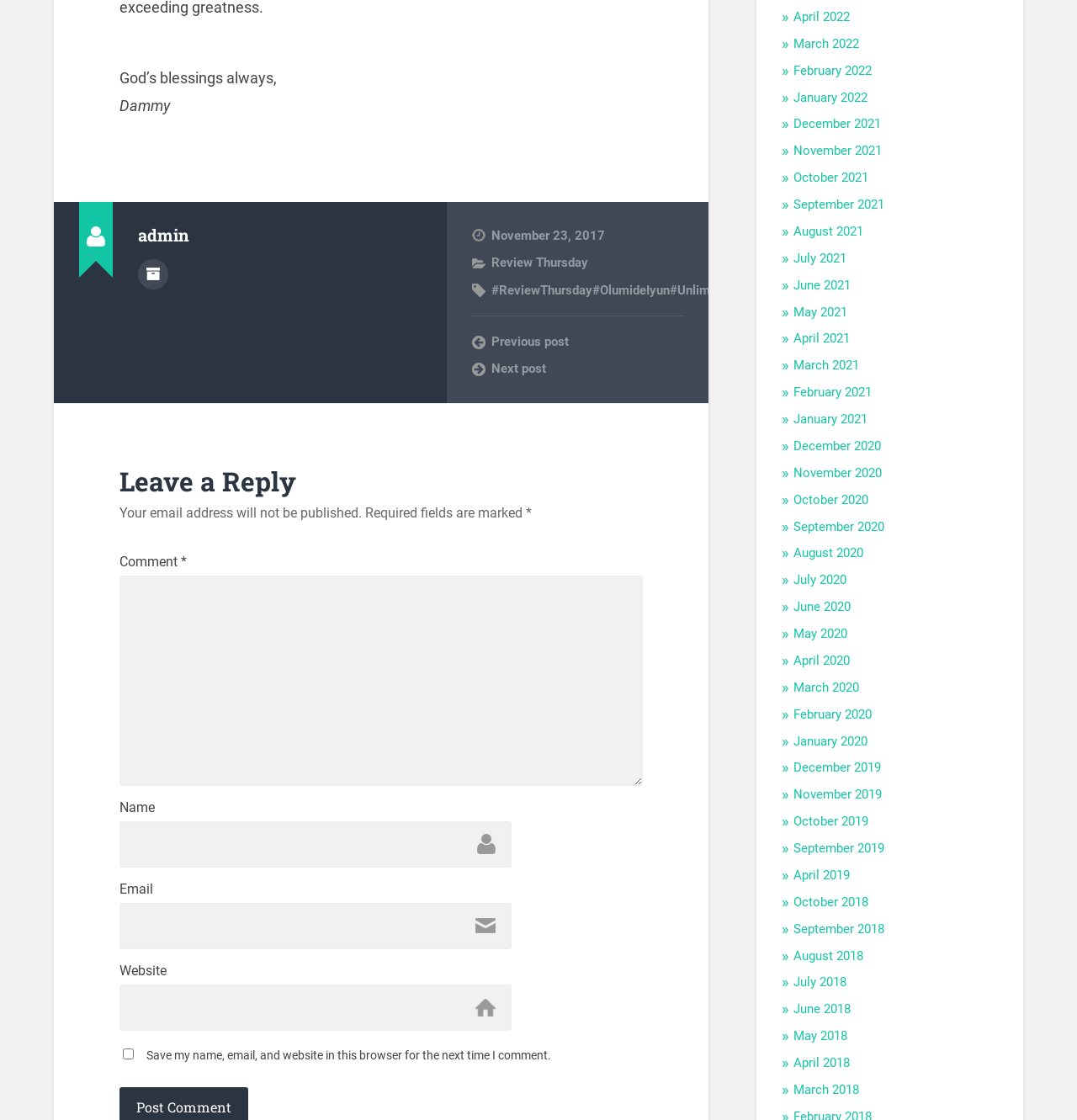Determine the bounding box coordinates of the clickable element to complete this instruction: "Click on the 'Next post' link". Provide the coordinates in the format of four float numbers between 0 and 1, [left, top, right, bottom].

[0.438, 0.322, 0.634, 0.337]